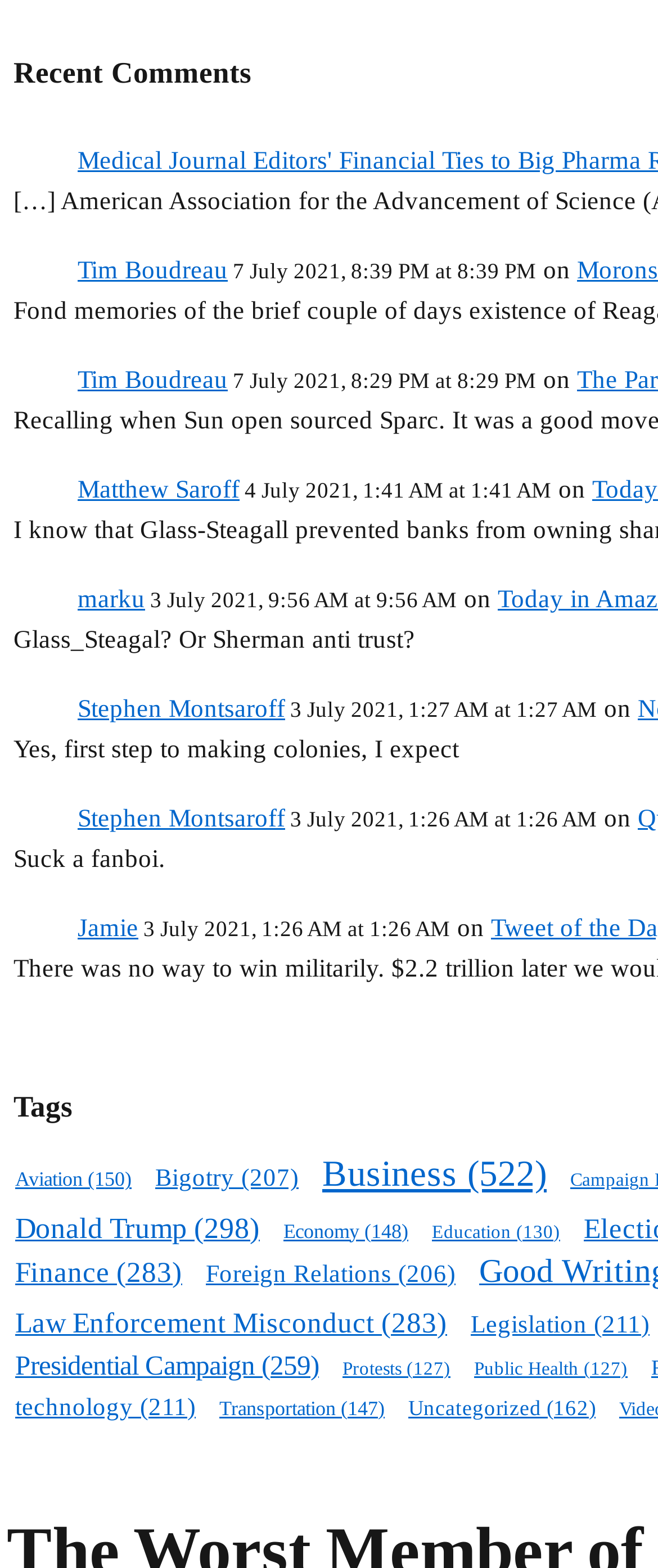Given the webpage screenshot and the description, determine the bounding box coordinates (top-left x, top-left y, bottom-right x, bottom-right y) that define the location of the UI element matching this description: Jamie

[0.118, 0.583, 0.21, 0.6]